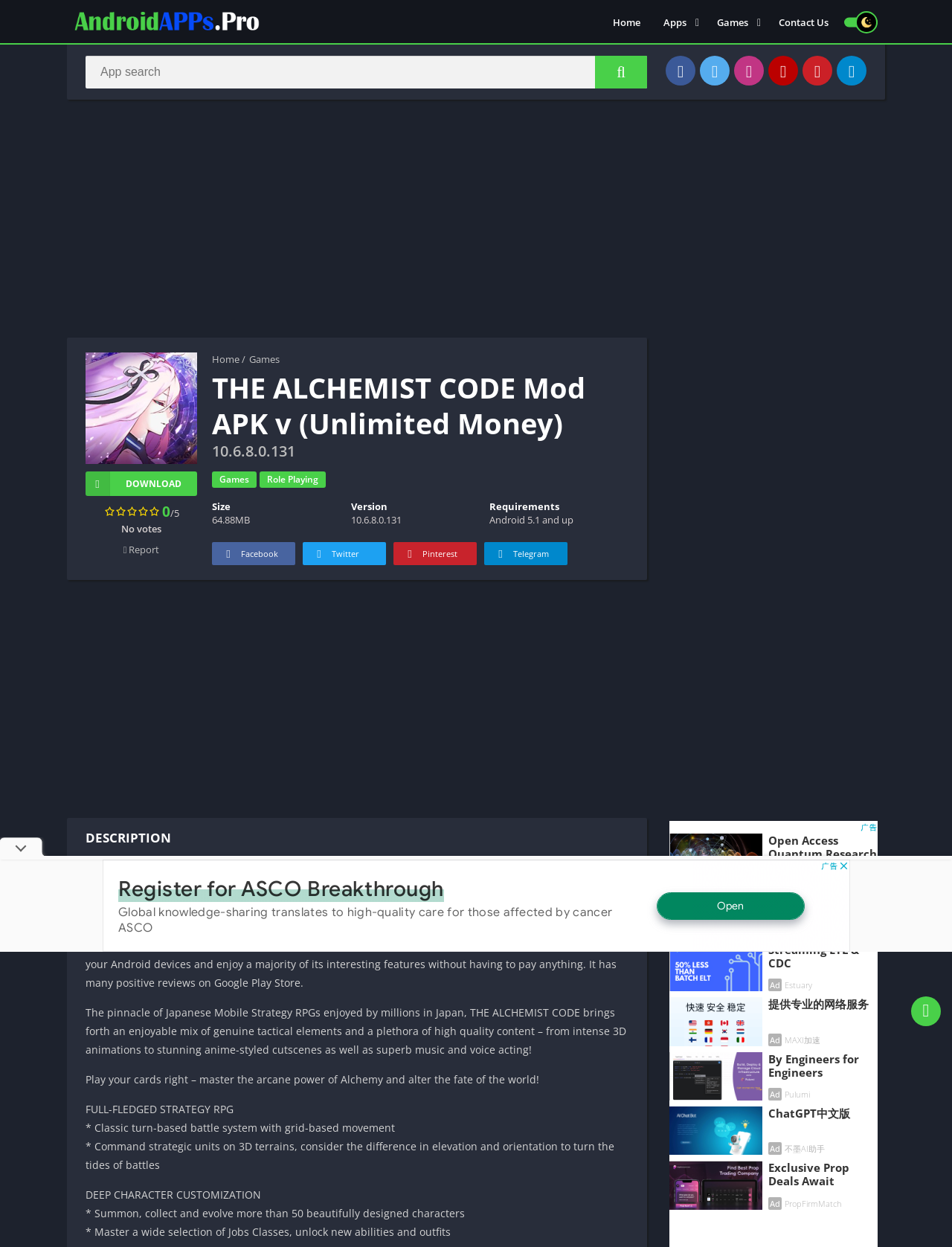How many social media links are available on the webpage?
Relying on the image, give a concise answer in one word or a brief phrase.

5